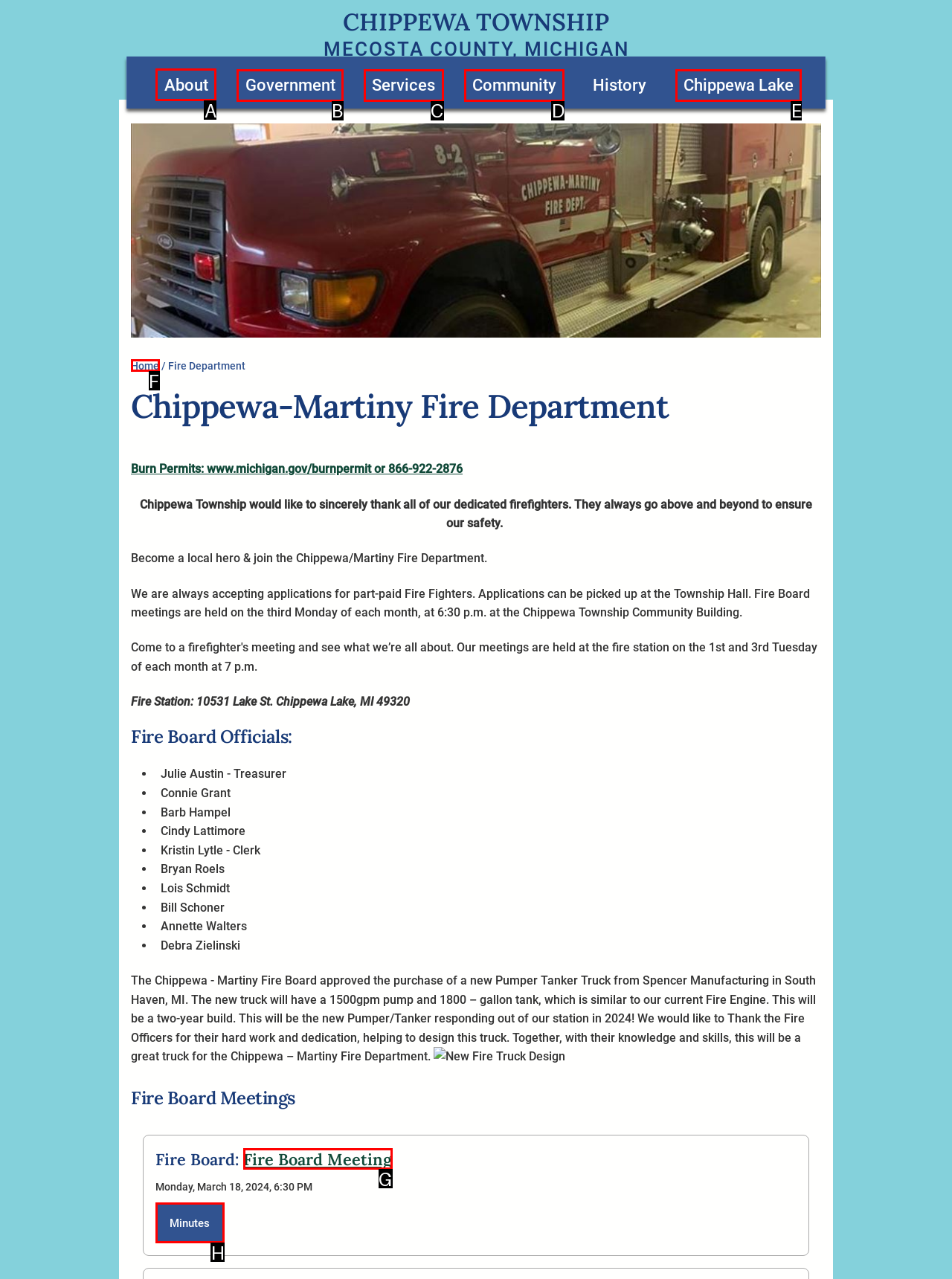Which option should be clicked to execute the task: Click on About?
Reply with the letter of the chosen option.

A